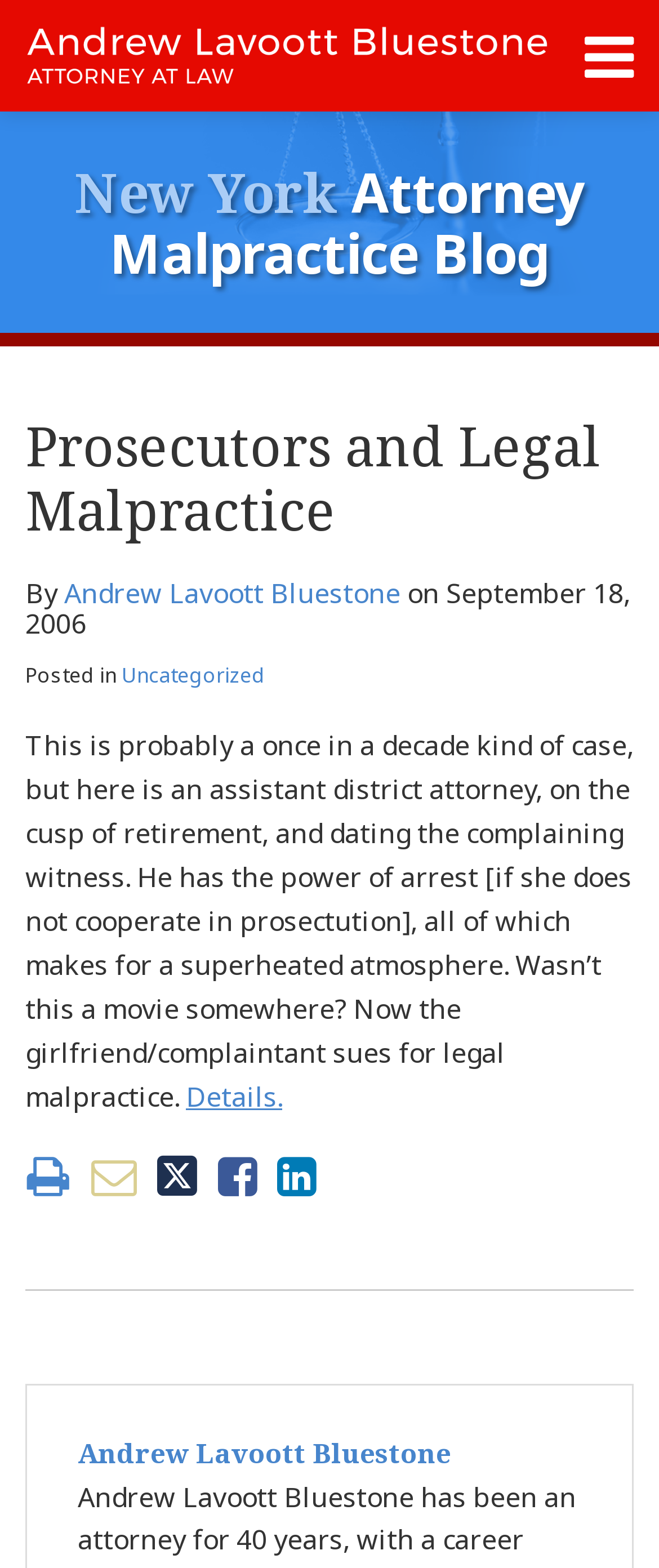Provide the bounding box coordinates of the area you need to click to execute the following instruction: "Search for something".

[0.0, 0.055, 0.046, 0.098]